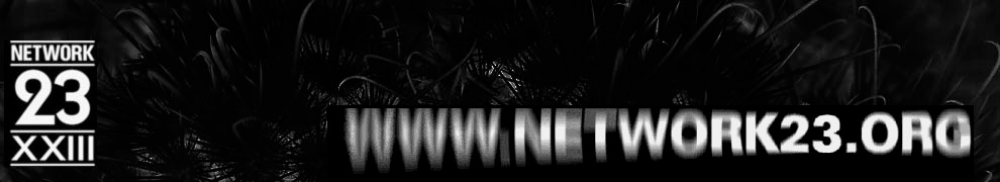What is the website address displayed?
Refer to the image and offer an in-depth and detailed answer to the question.

The website address displayed is www.network23.org, which is written in a bold, stylized font below the main title. This suggests a modern digital presence and provides a way for users to access the network.